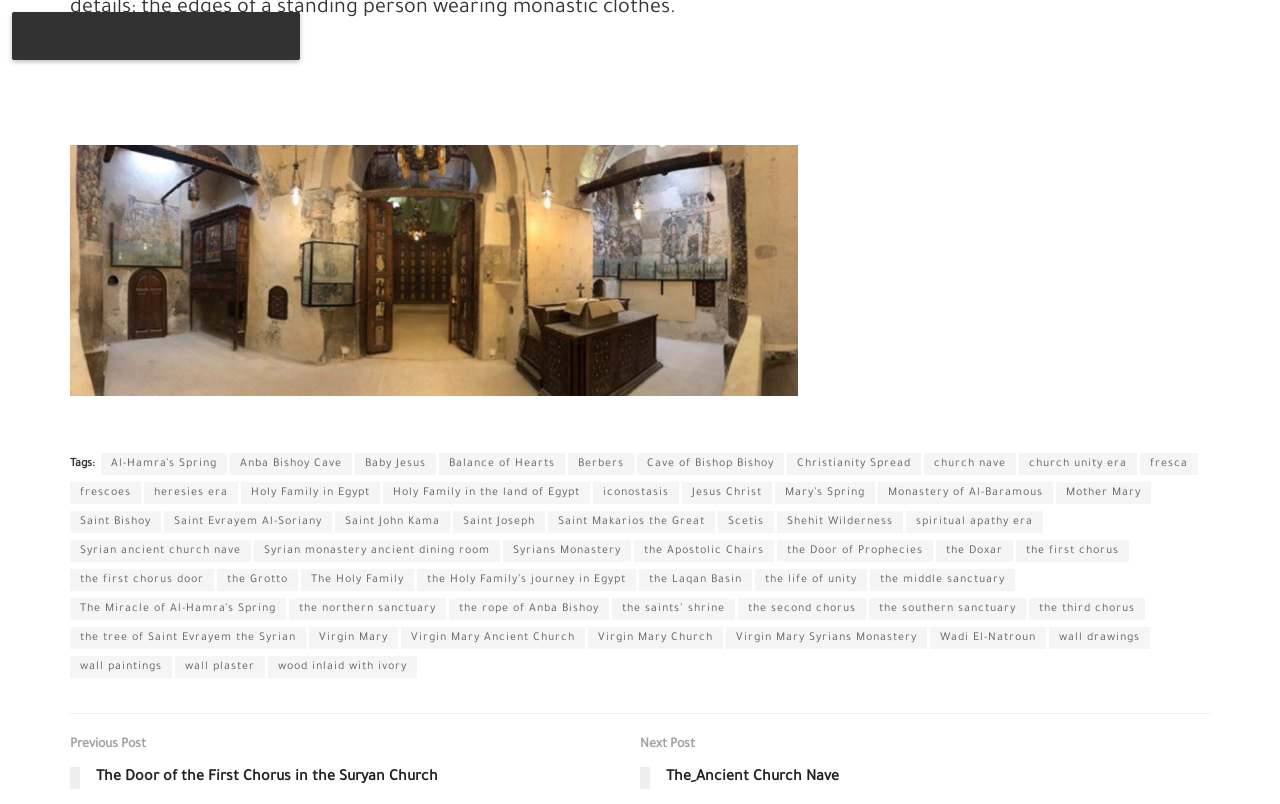How many links are there on this webpage?
Observe the image and answer the question with a one-word or short phrase response.

Over 80